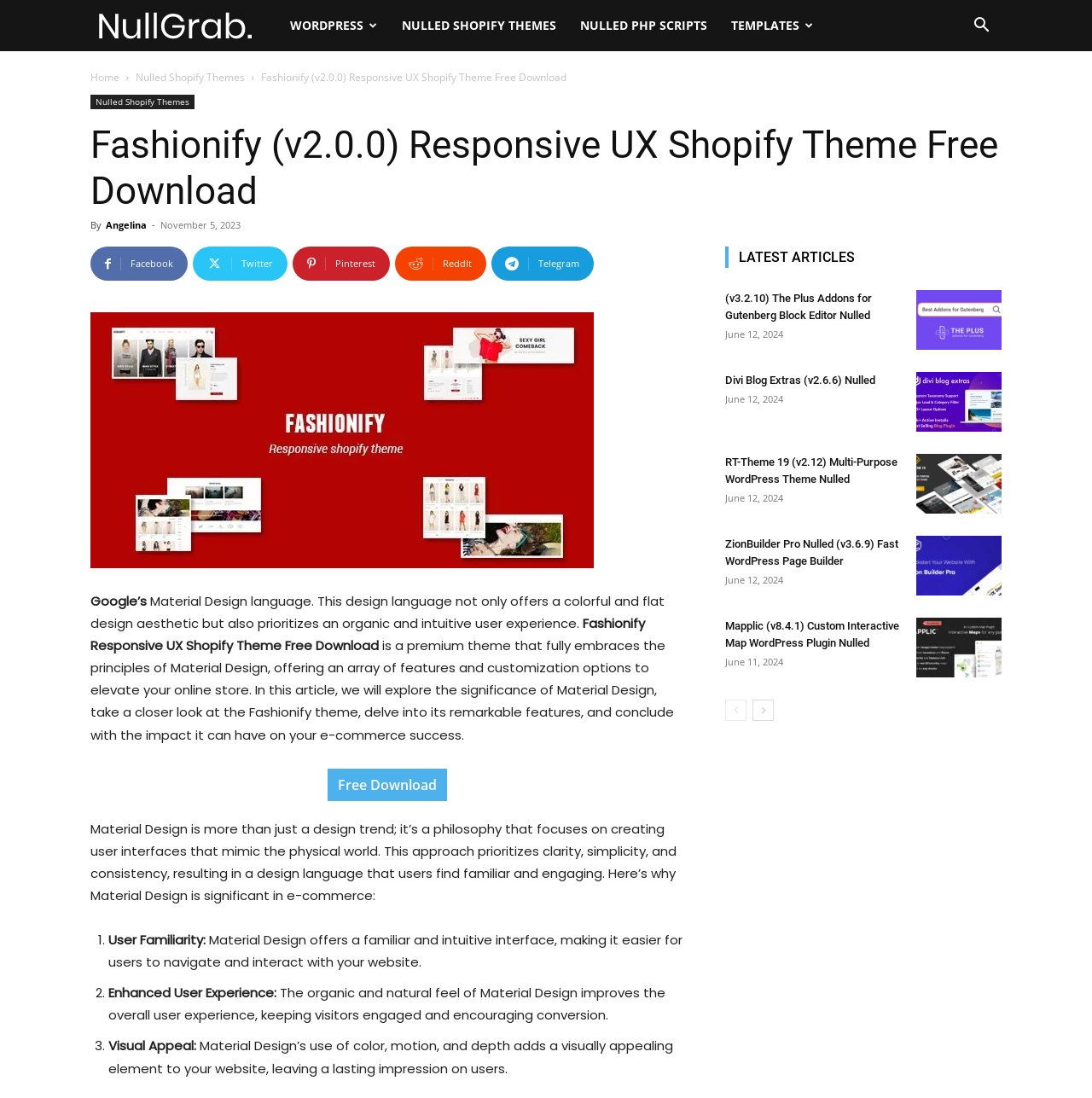Locate the bounding box coordinates of the area that needs to be clicked to fulfill the following instruction: "Download the 'Fashionify Responsive UX Shopify Theme'". The coordinates should be in the format of four float numbers between 0 and 1, namely [left, top, right, bottom].

[0.3, 0.7, 0.409, 0.729]